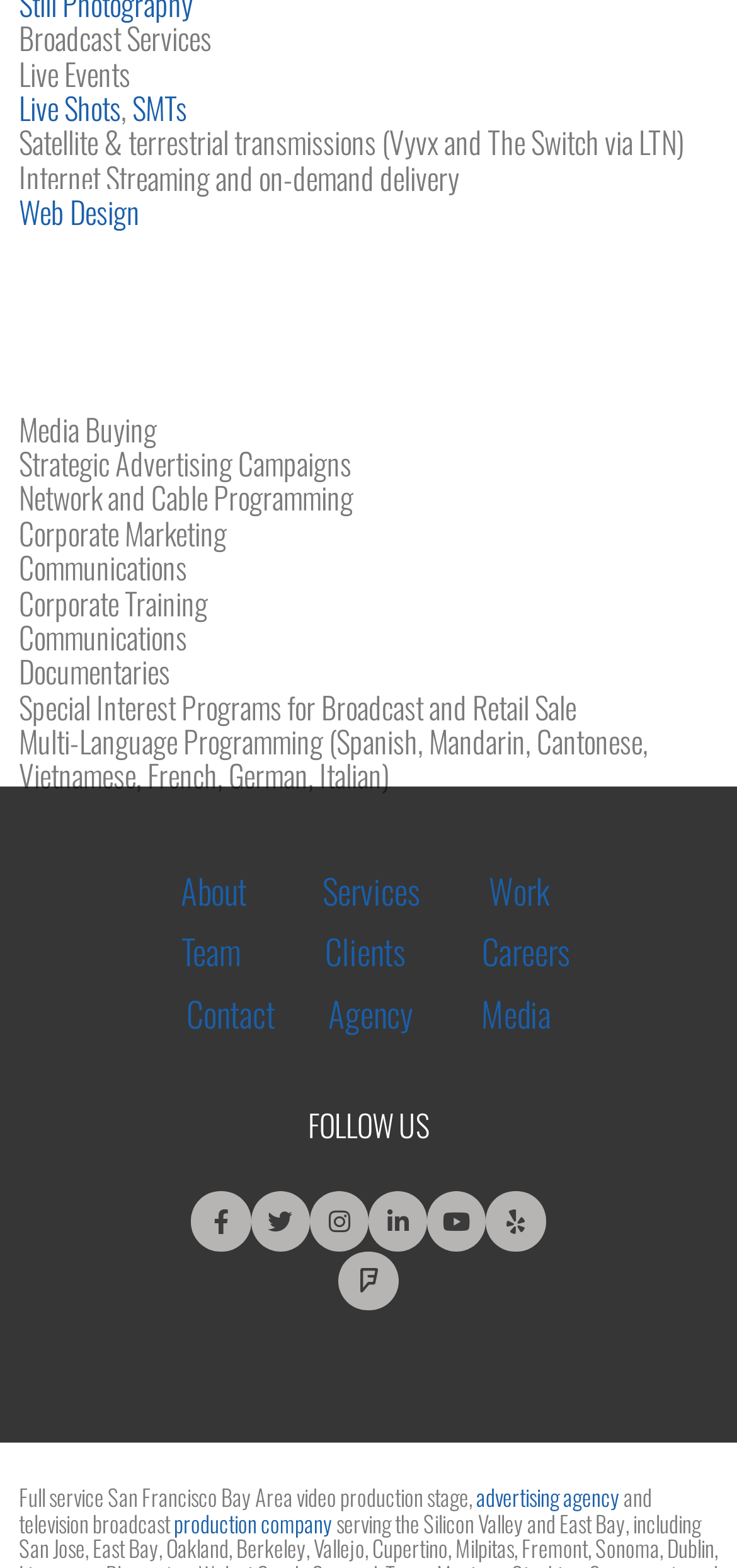Please identify the bounding box coordinates of the element's region that needs to be clicked to fulfill the following instruction: "Check the Team". The bounding box coordinates should consist of four float numbers between 0 and 1, i.e., [left, top, right, bottom].

[0.246, 0.591, 0.328, 0.623]